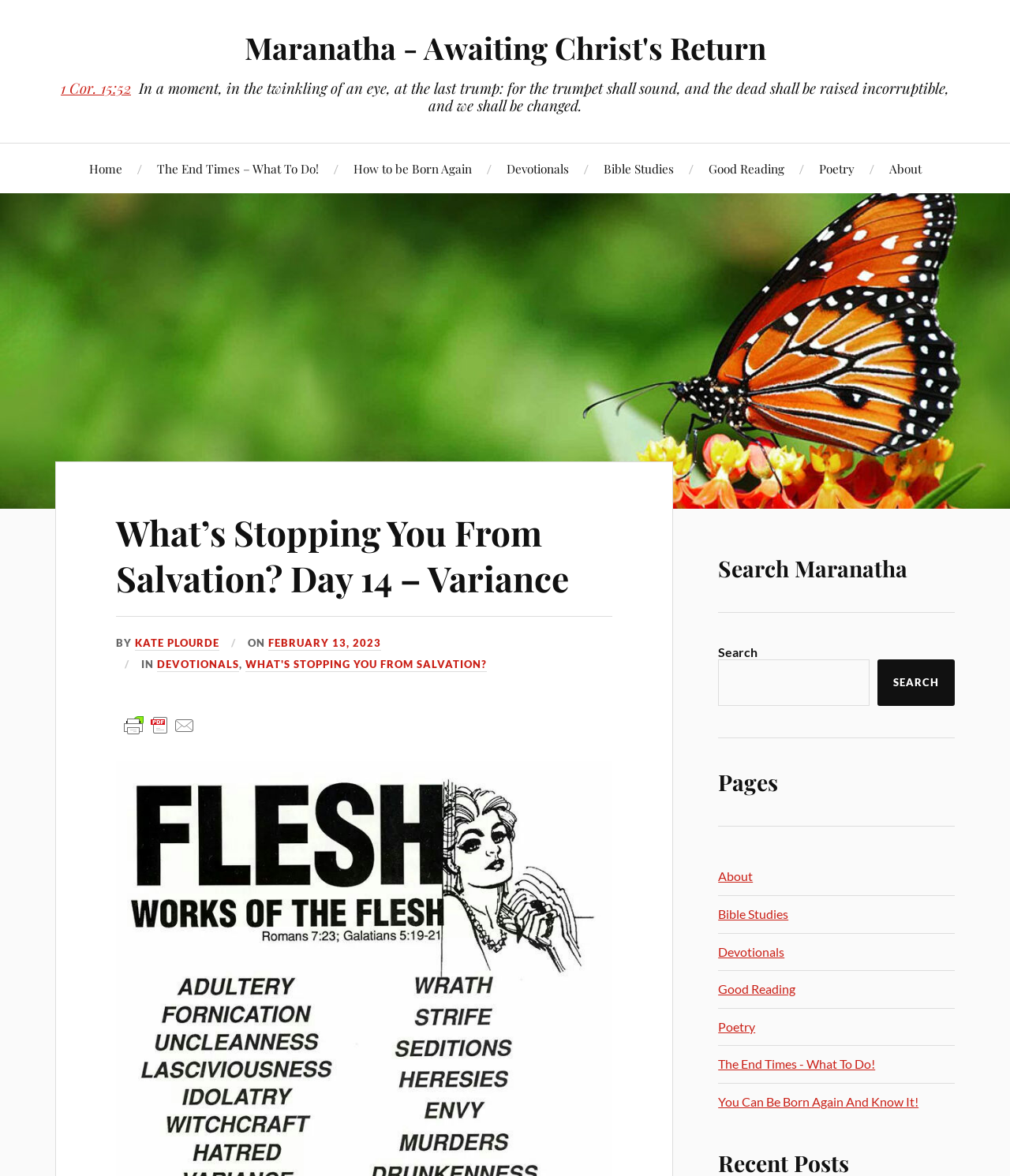How many links are in the 'Pages' section?
Provide a detailed answer to the question using information from the image.

I counted the number of links in the 'Pages' section, which are 'About', 'Bible Studies', 'Devotionals', 'Good Reading', 'Poetry', and 'The End Times - What To Do!'.